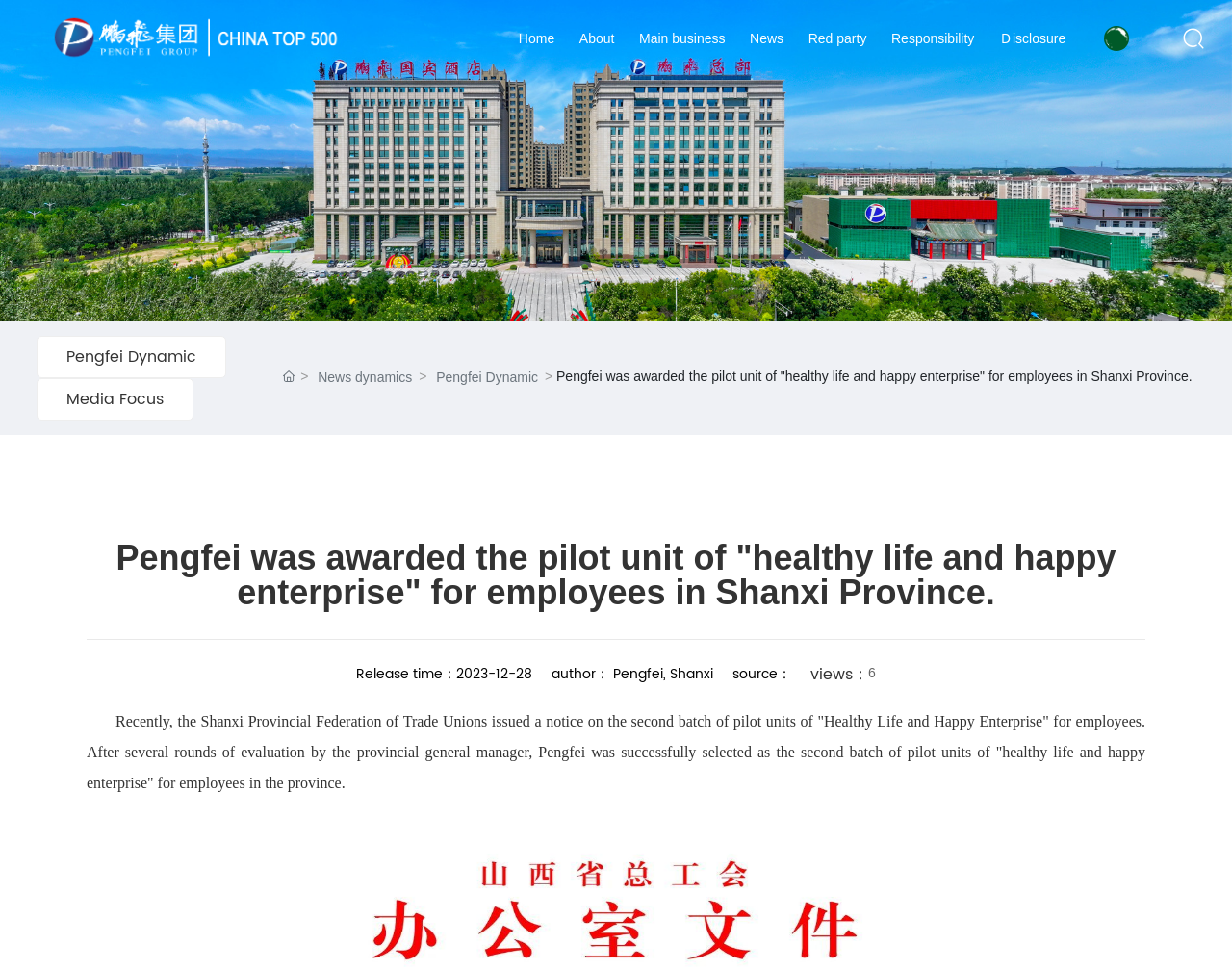Locate the bounding box coordinates of the UI element described by: "Home". Provide the coordinates as four float numbers between 0 and 1, formatted as [left, top, right, bottom].

[0.411, 0.0, 0.46, 0.079]